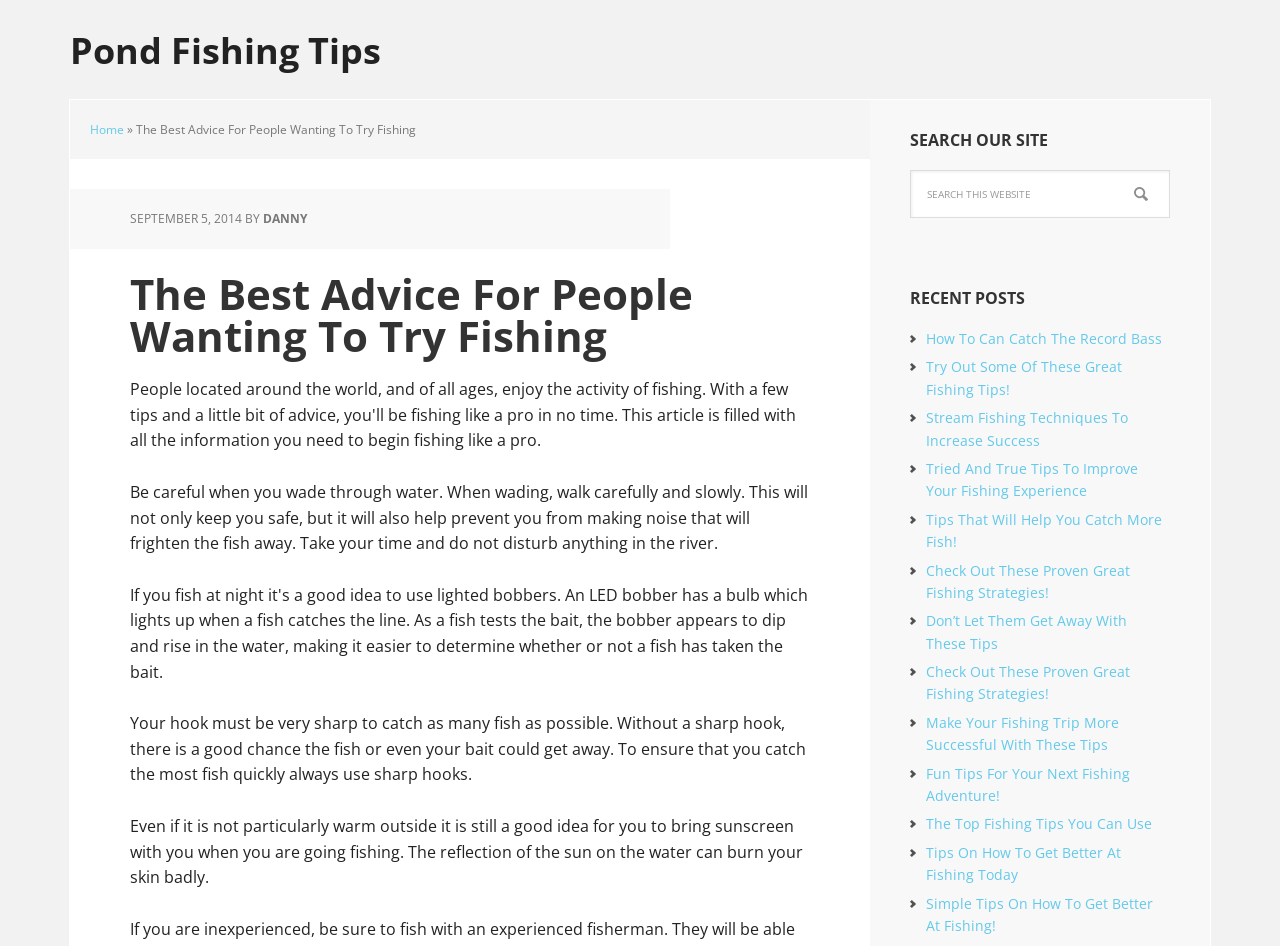Please specify the bounding box coordinates of the region to click in order to perform the following instruction: "Search for something on the website".

[0.711, 0.18, 0.914, 0.23]